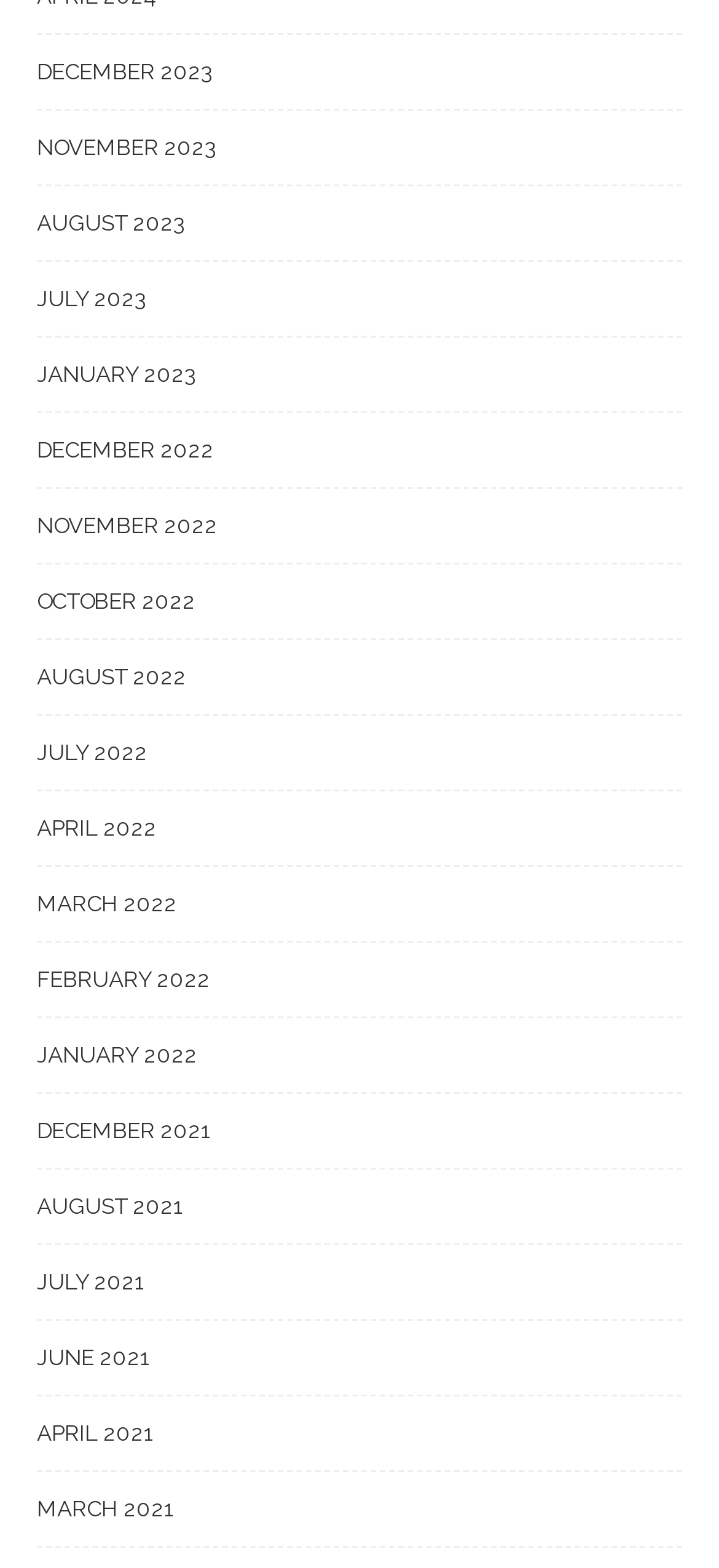Locate the bounding box coordinates of the area that needs to be clicked to fulfill the following instruction: "view january 2023". The coordinates should be in the format of four float numbers between 0 and 1, namely [left, top, right, bottom].

[0.051, 0.227, 0.949, 0.264]